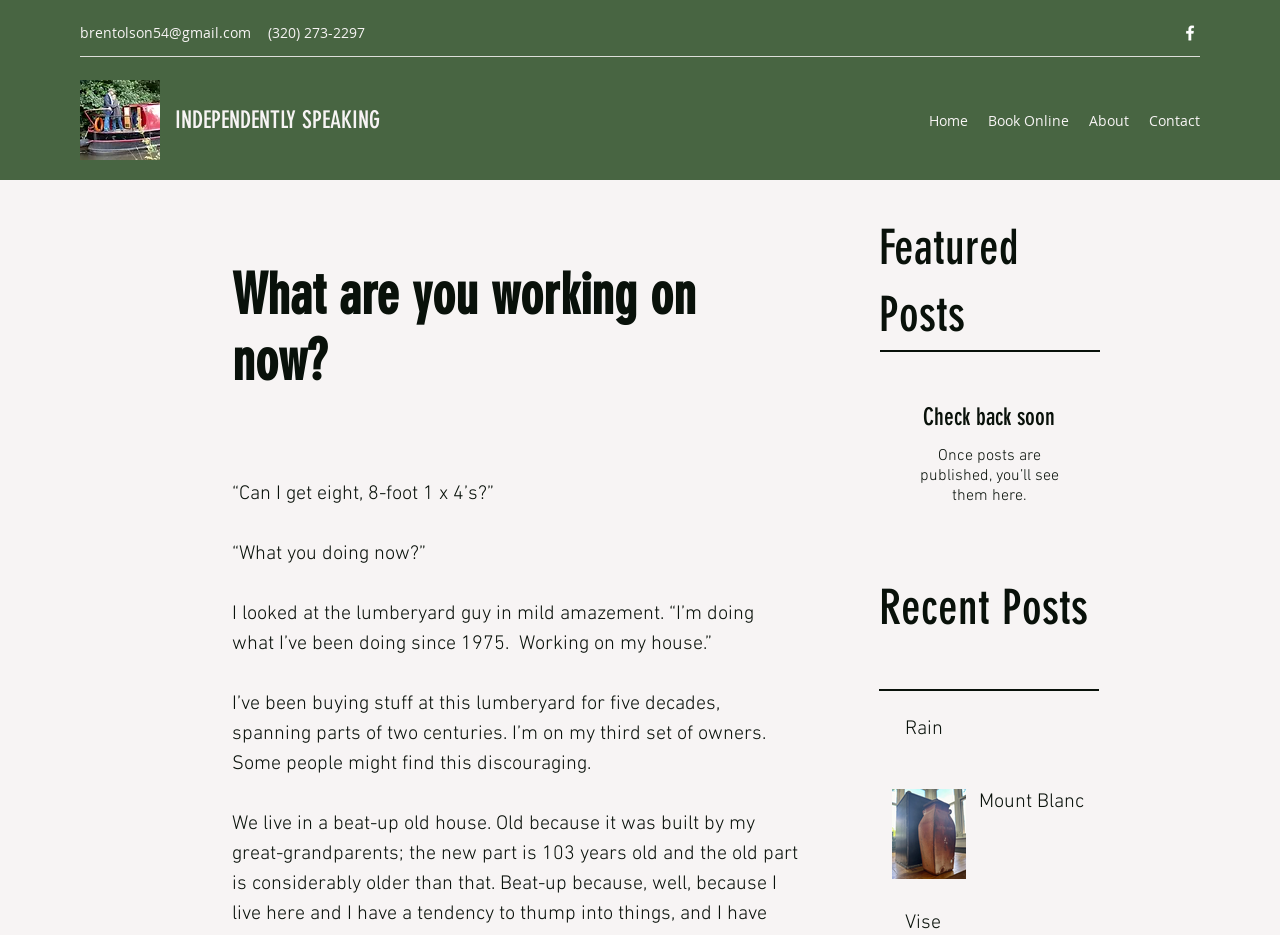Identify the bounding box coordinates for the UI element described by the following text: "Rain". Provide the coordinates as four float numbers between 0 and 1, in the format [left, top, right, bottom].

[0.707, 0.764, 0.849, 0.803]